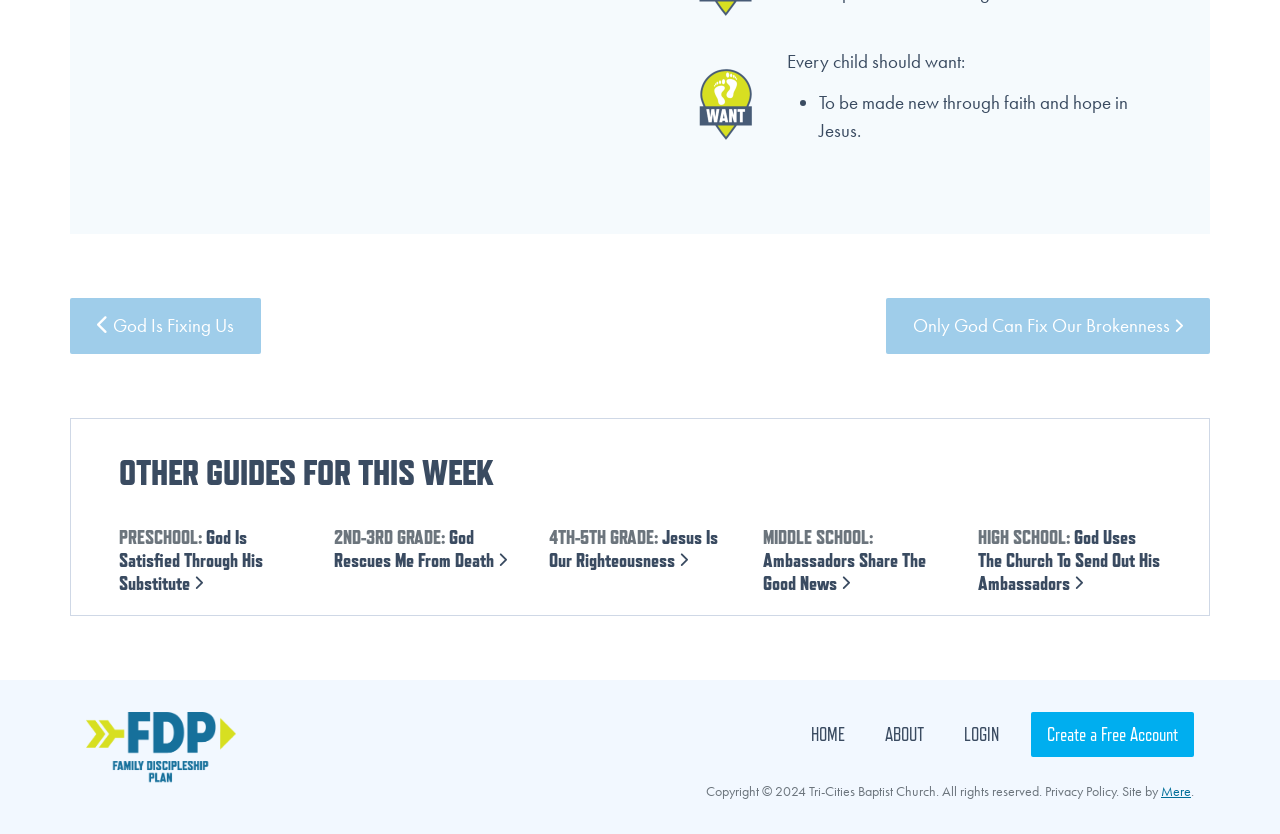What is the logo of the organization on this webpage?
Using the details shown in the screenshot, provide a comprehensive answer to the question.

The webpage contains an image of a logo, which is referred to as 'FDP Logo', indicating that this is the logo of the organization associated with the webpage.